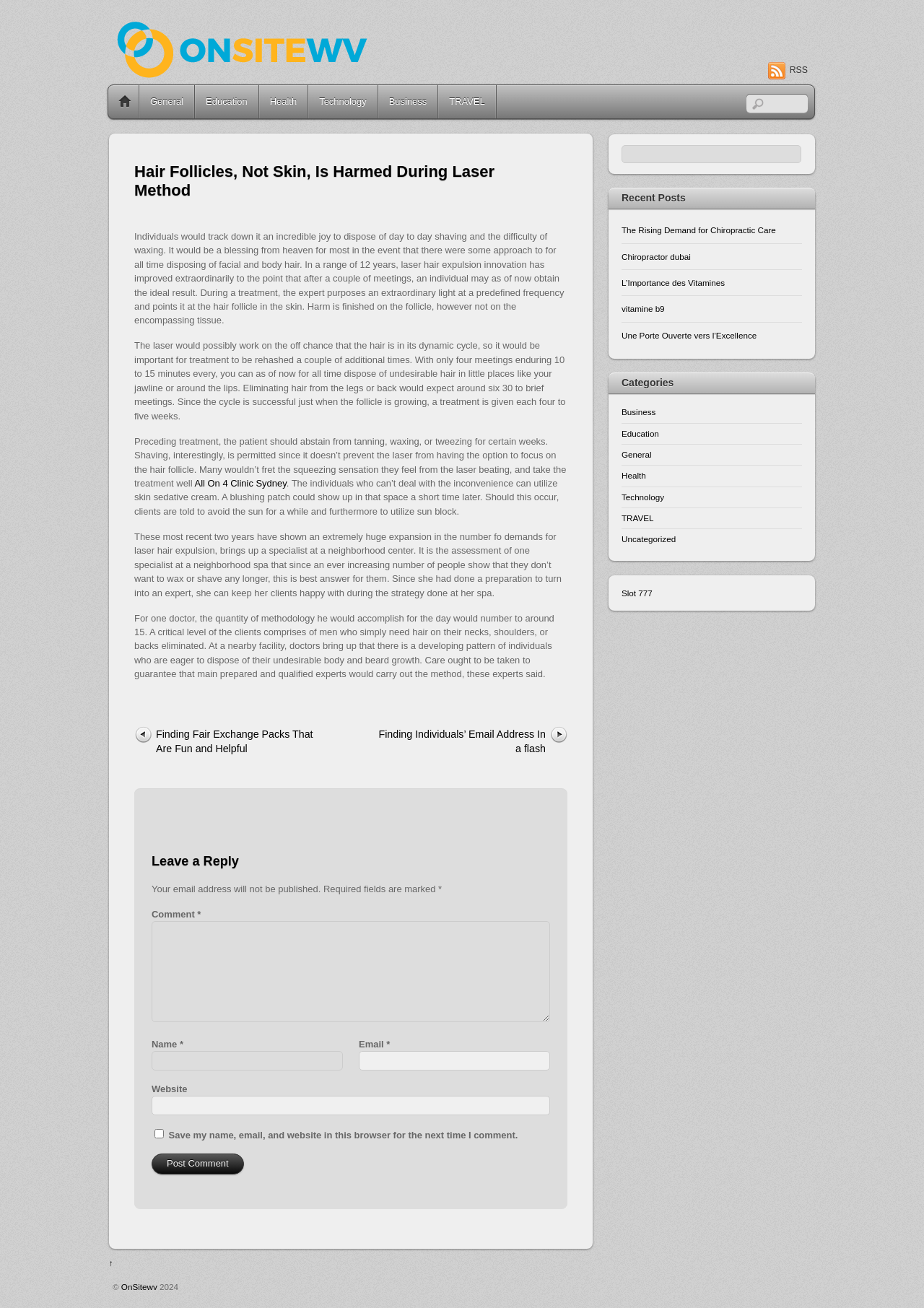Using the format (top-left x, top-left y, bottom-right x, bottom-right y), provide the bounding box coordinates for the described UI element. All values should be floating point numbers between 0 and 1: parent_node: Comment * name="comment"

[0.164, 0.704, 0.595, 0.781]